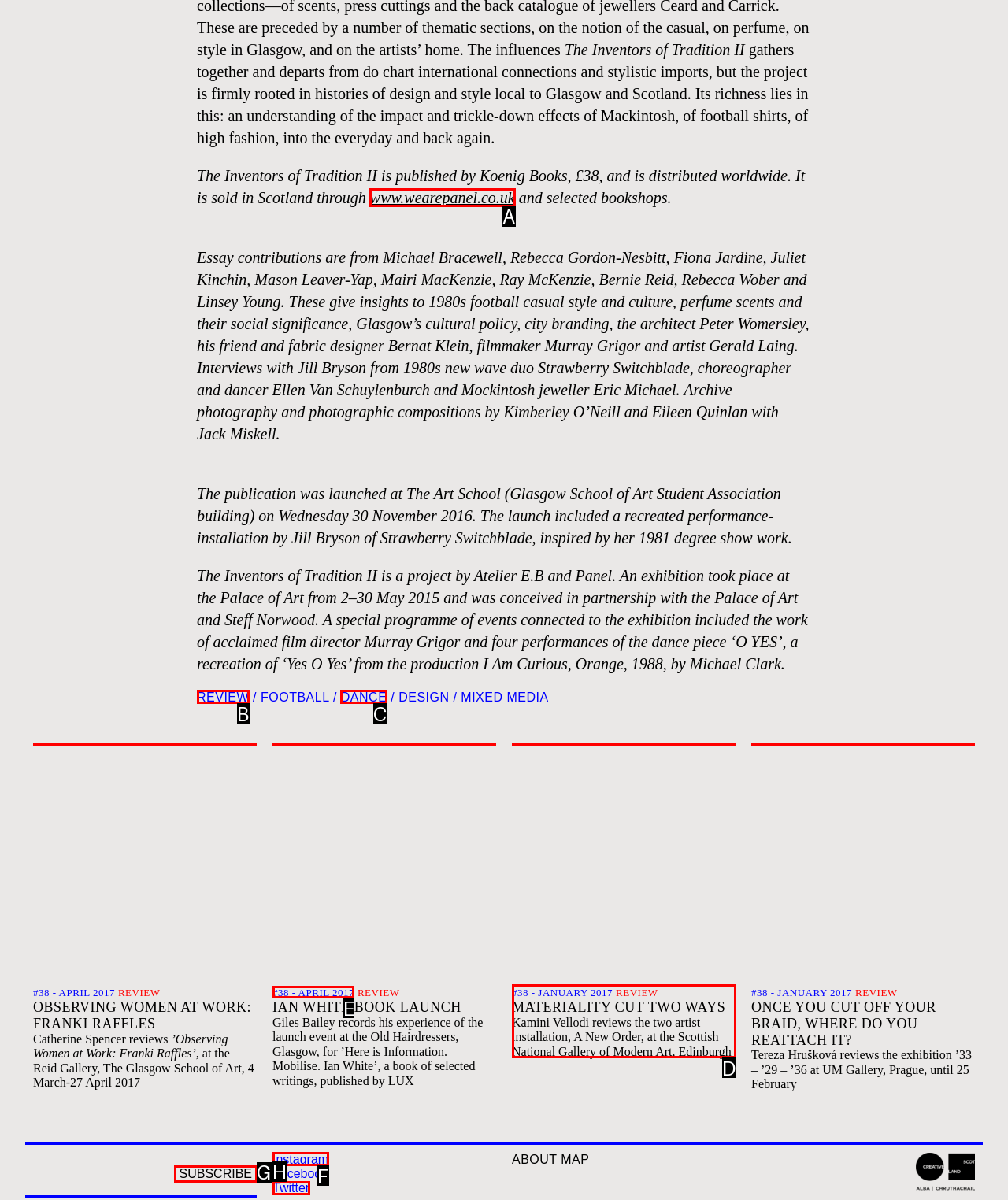For the instruction: Click the link to review the book 'The Inventors of Tradition II', determine the appropriate UI element to click from the given options. Respond with the letter corresponding to the correct choice.

A